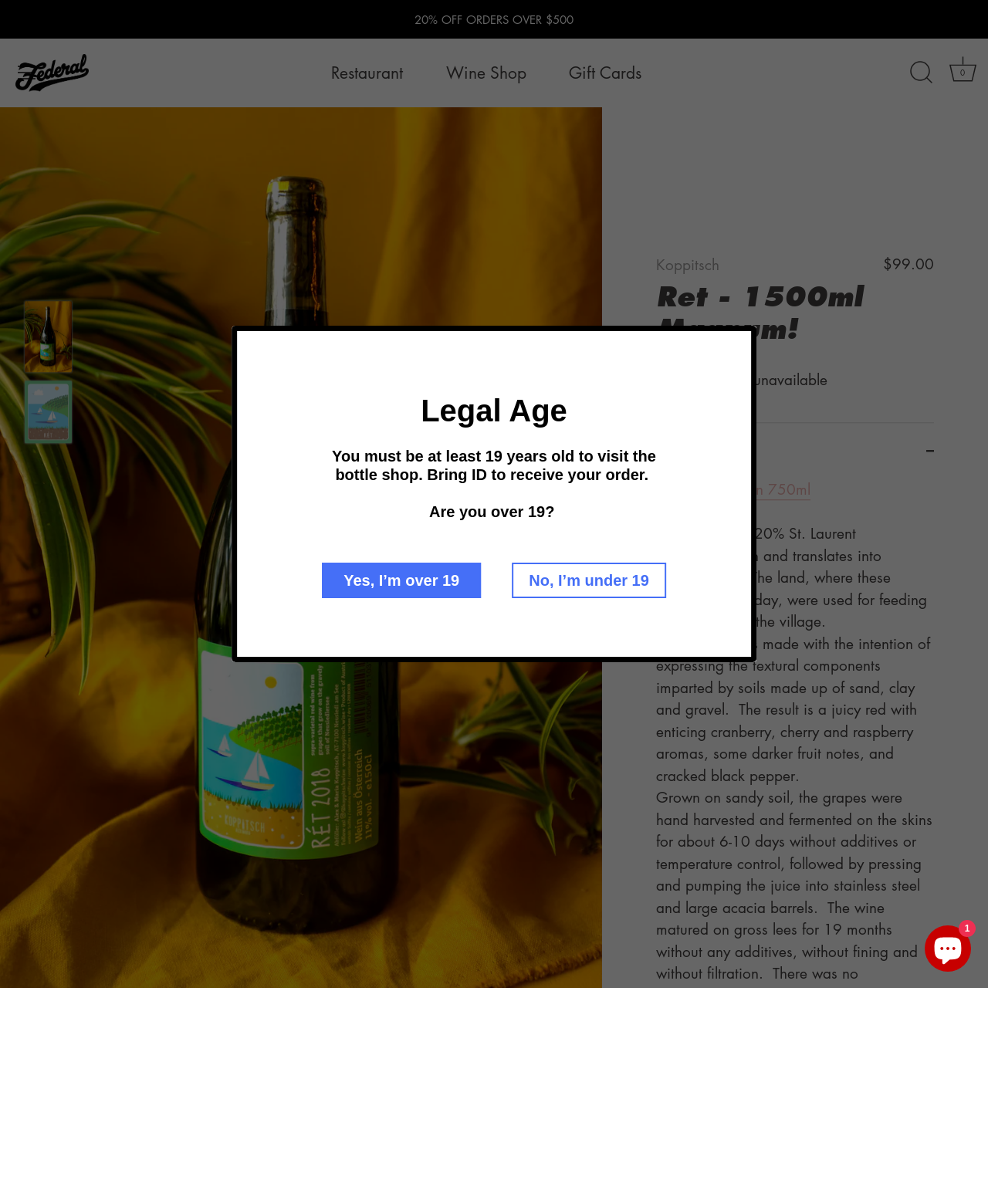Determine the bounding box coordinates in the format (top-left x, top-left y, bottom-right x, bottom-right y). Ensure all values are floating point numbers between 0 and 1. Identify the bounding box of the UI element described by: 20% OFF ORDERS OVER $500

[0.0, 0.0, 1.0, 0.032]